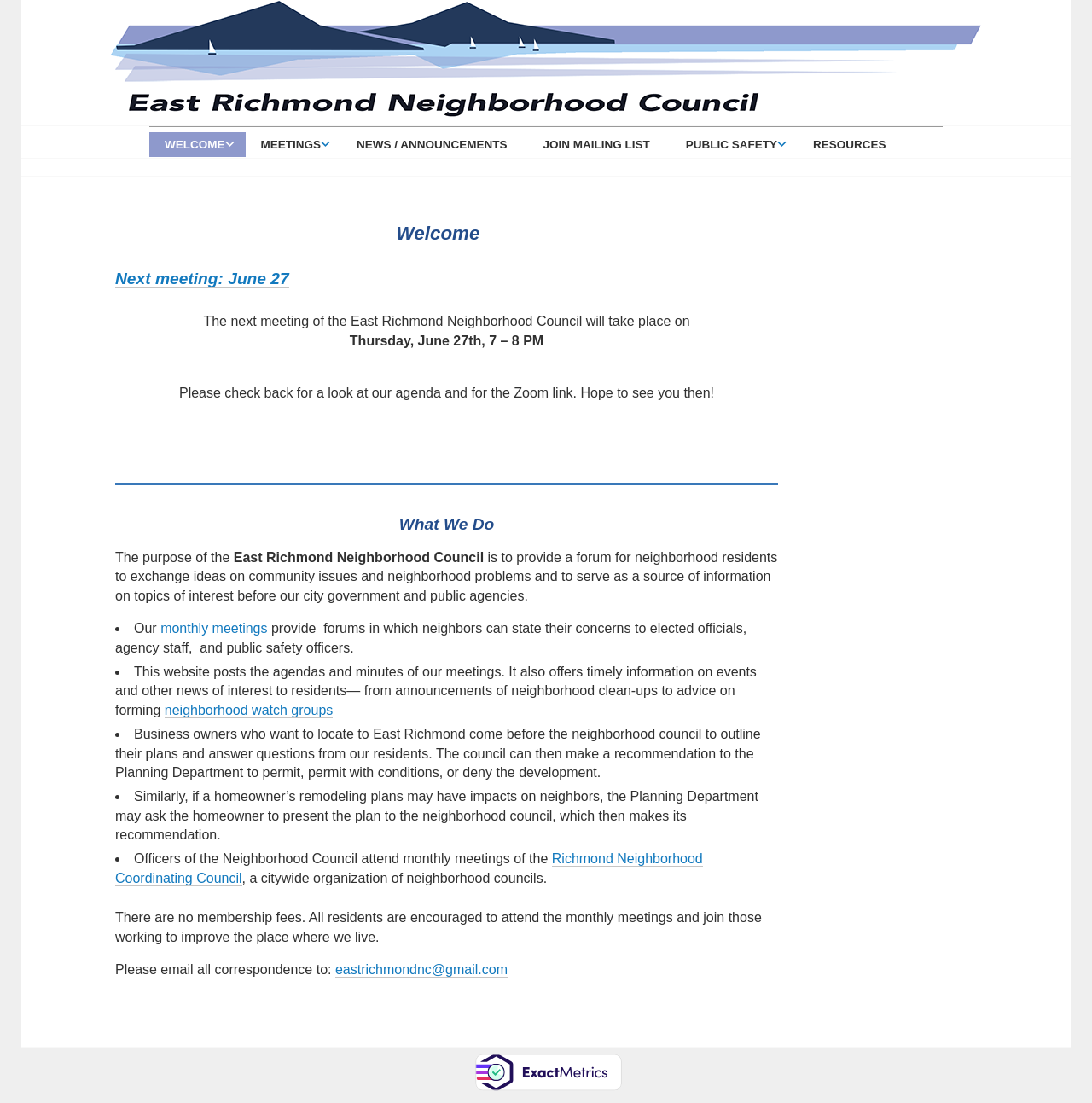What is the date of the next meeting?
From the screenshot, supply a one-word or short-phrase answer.

June 27